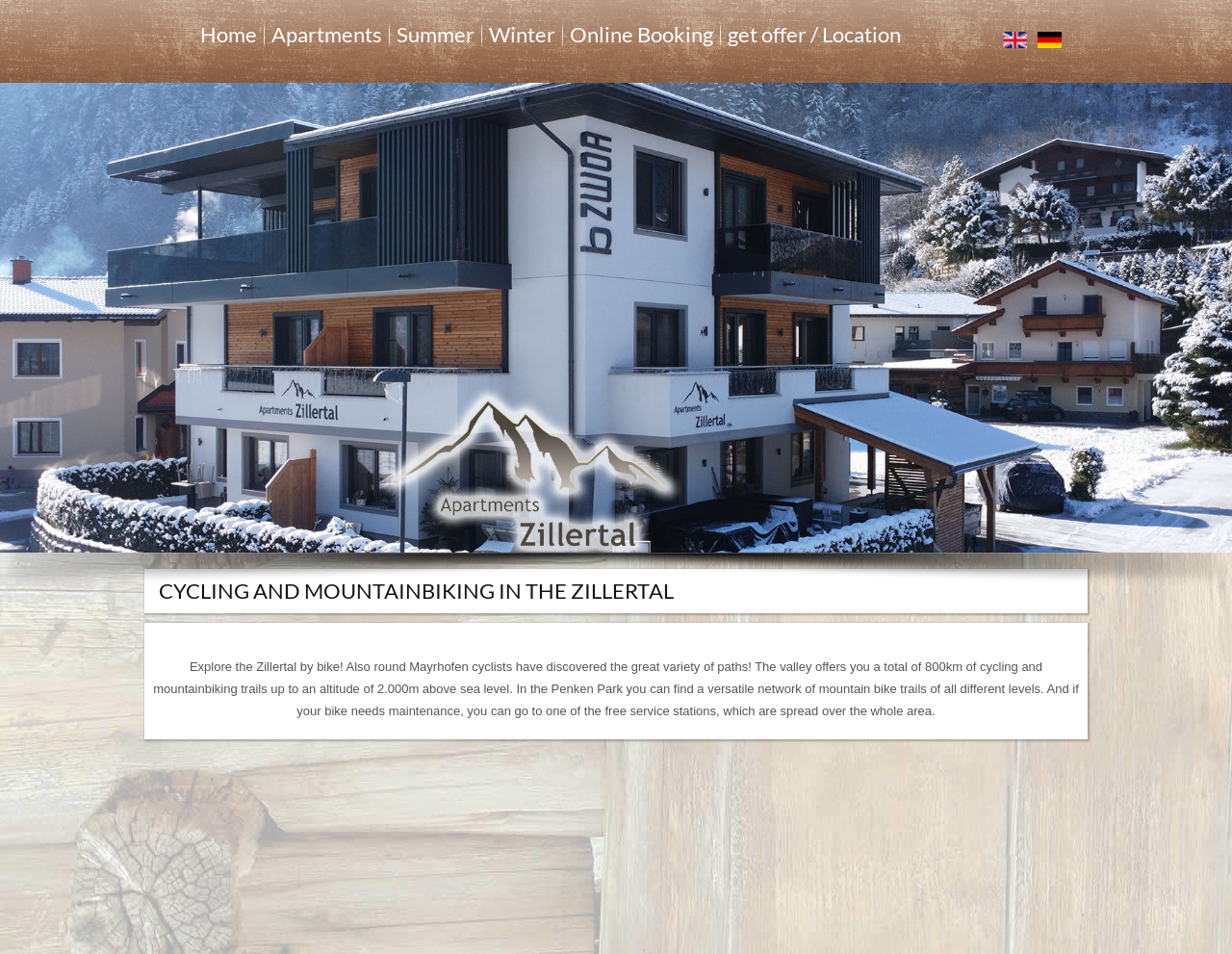What is the purpose of the service stations?
From the details in the image, provide a complete and detailed answer to the question.

The webpage mentions that there are free service stations spread across the area, which are intended for bike maintenance, implying that cyclists can visit these stations to repair or maintain their bikes.